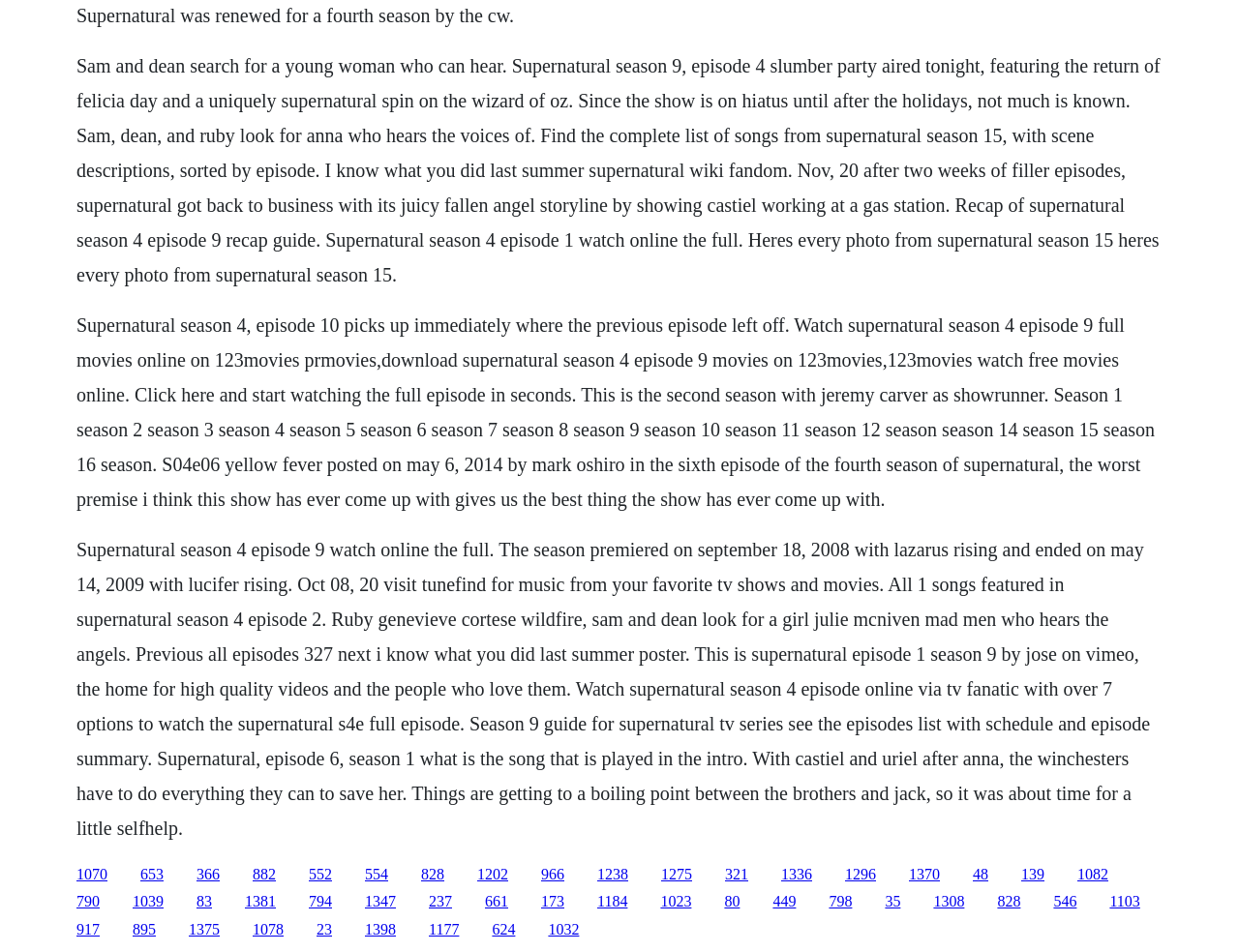Please identify the bounding box coordinates of the element's region that I should click in order to complete the following instruction: "Click the link to watch Supernatural Season 4 Episode 9". The bounding box coordinates consist of four float numbers between 0 and 1, i.e., [left, top, right, bottom].

[0.062, 0.909, 0.087, 0.926]